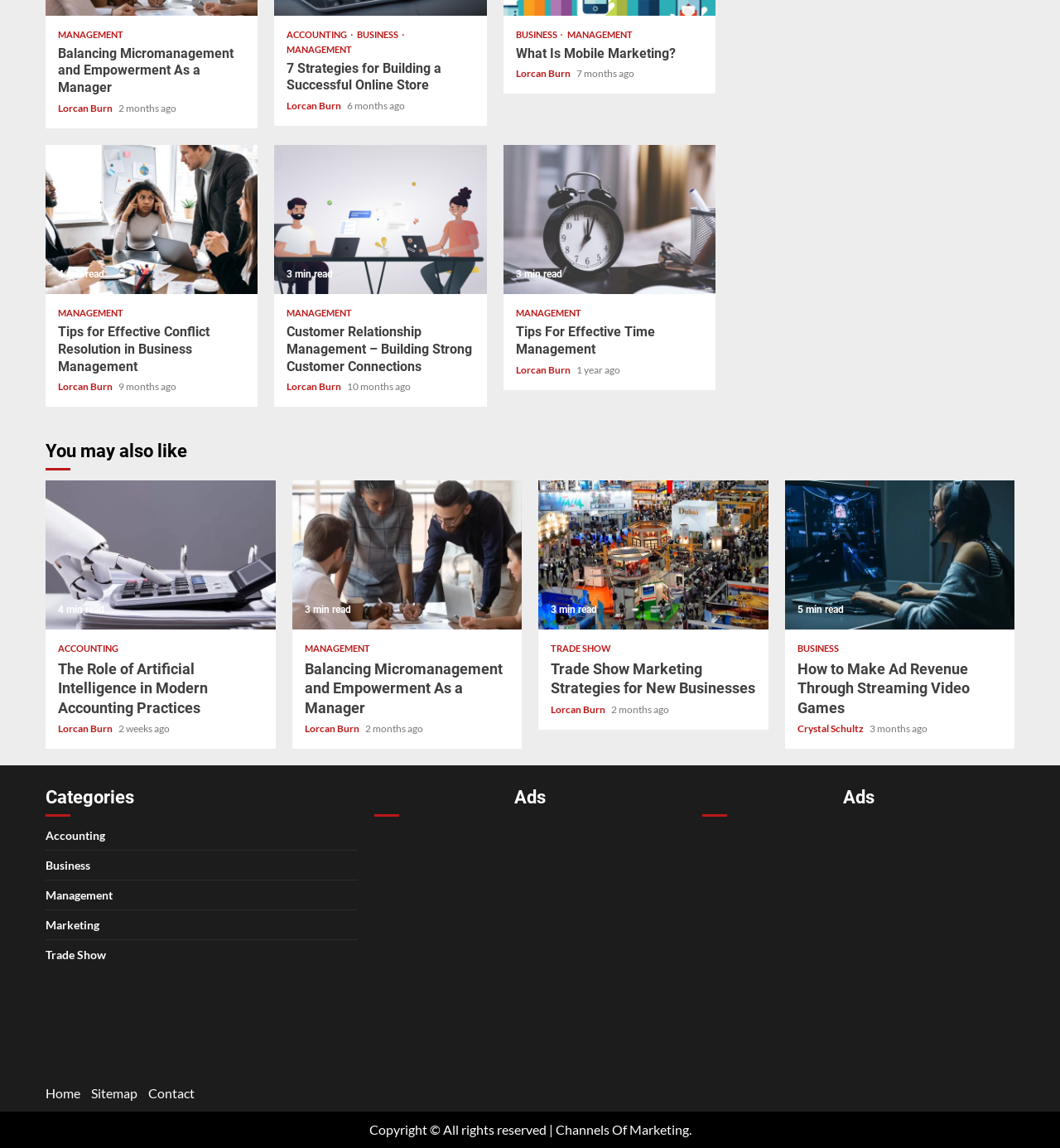Pinpoint the bounding box coordinates of the element to be clicked to execute the instruction: "Click on 'Accounting'".

[0.043, 0.721, 0.099, 0.734]